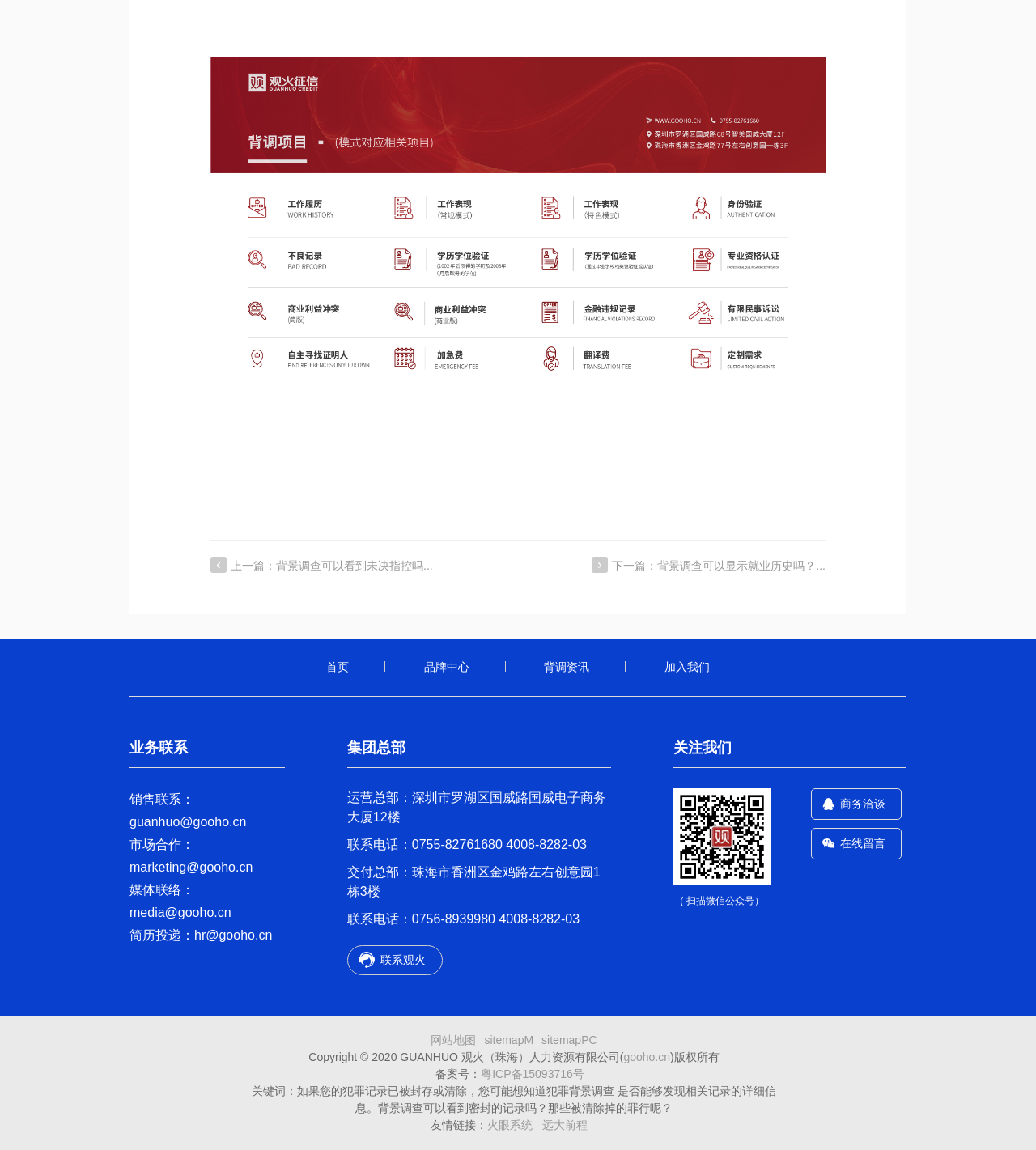How many contact emails are listed on the page?
From the details in the image, answer the question comprehensively.

I counted the number of contact emails listed on the page, which are 'guanhuo@gooho.cn', 'marketing@gooho.cn', 'media@gooho.cn', and 'hr@gooho.cn', for a total of 4.